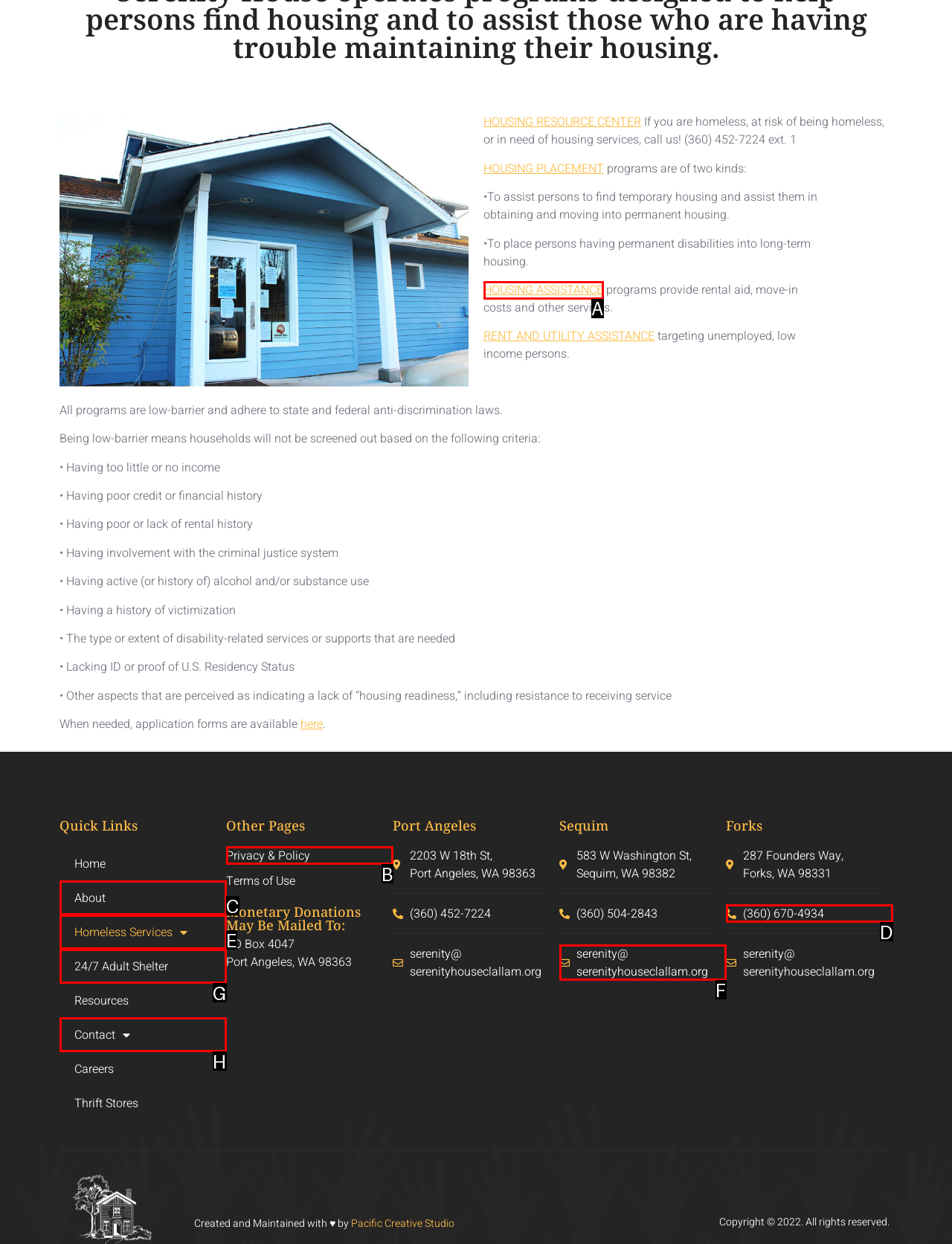Identify the HTML element that corresponds to the description: About Provide the letter of the matching option directly from the choices.

C